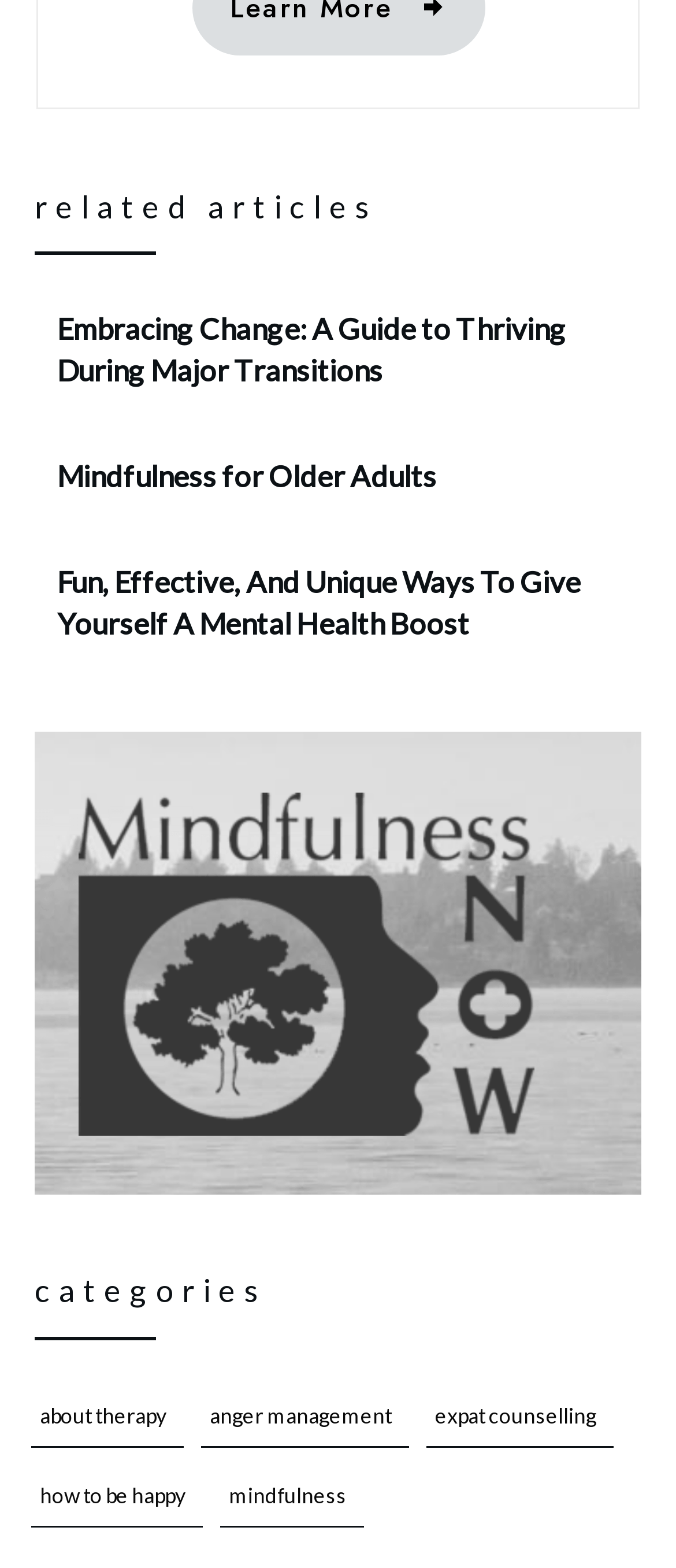Locate the bounding box coordinates of the element I should click to achieve the following instruction: "explore mindfulness for older adults".

[0.085, 0.292, 0.646, 0.315]